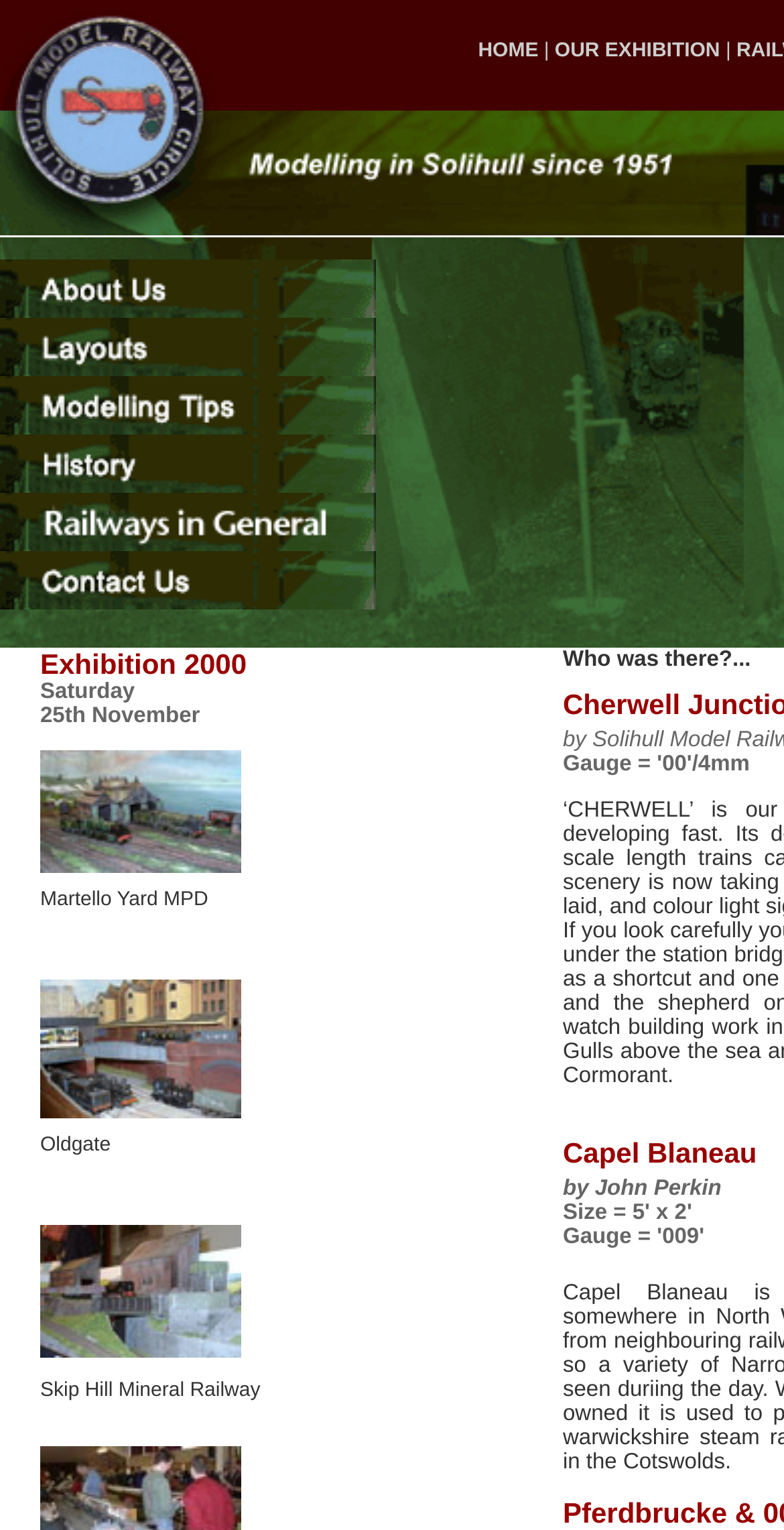Specify the bounding box coordinates of the area to click in order to follow the given instruction: "Click the 'Solihull Model Railway Circle - Martello Yard MPD' link."

[0.051, 0.559, 0.308, 0.574]